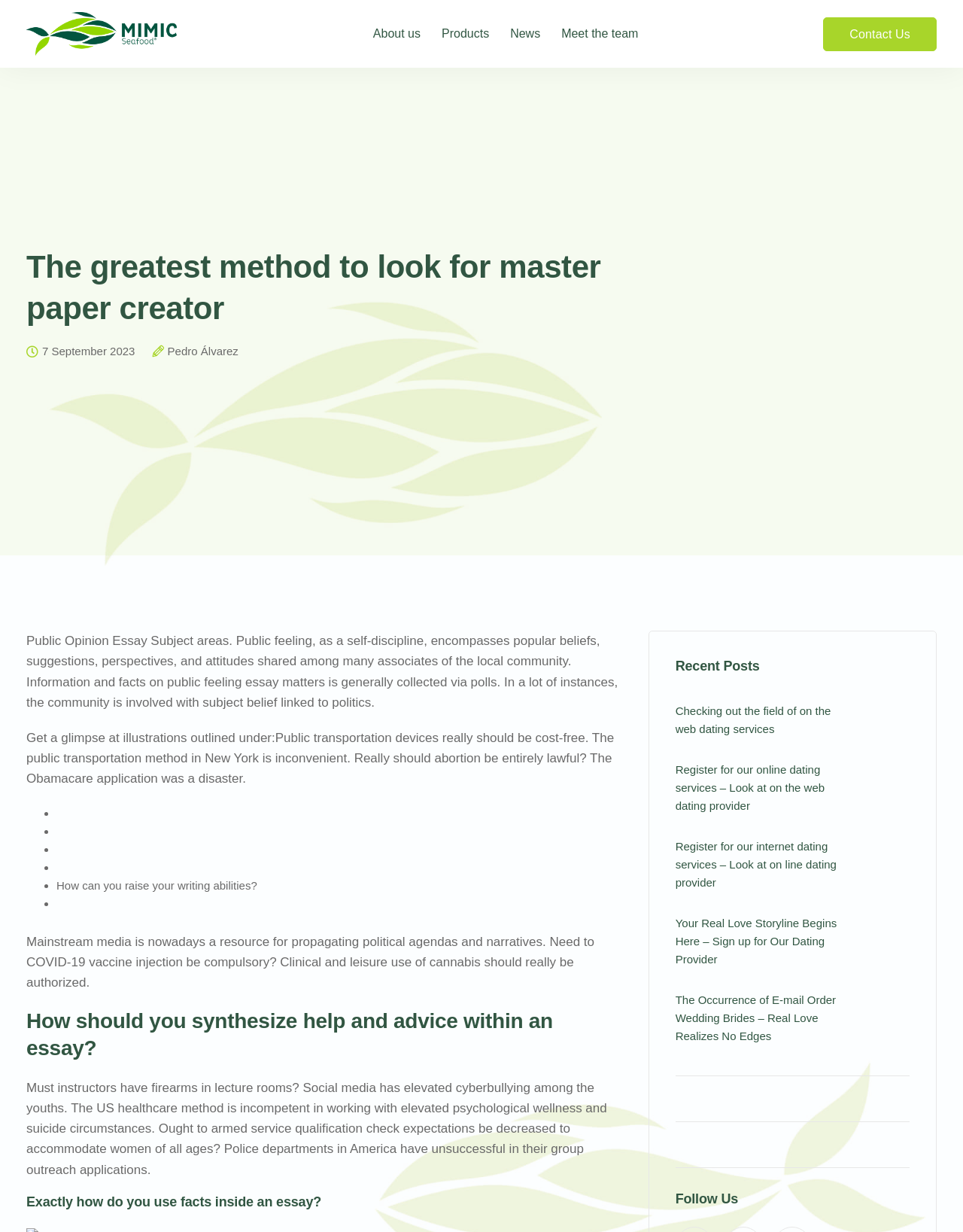Determine the bounding box for the described HTML element: "Pedro Álvarez". Ensure the coordinates are four float numbers between 0 and 1 in the format [left, top, right, bottom].

[0.174, 0.281, 0.248, 0.29]